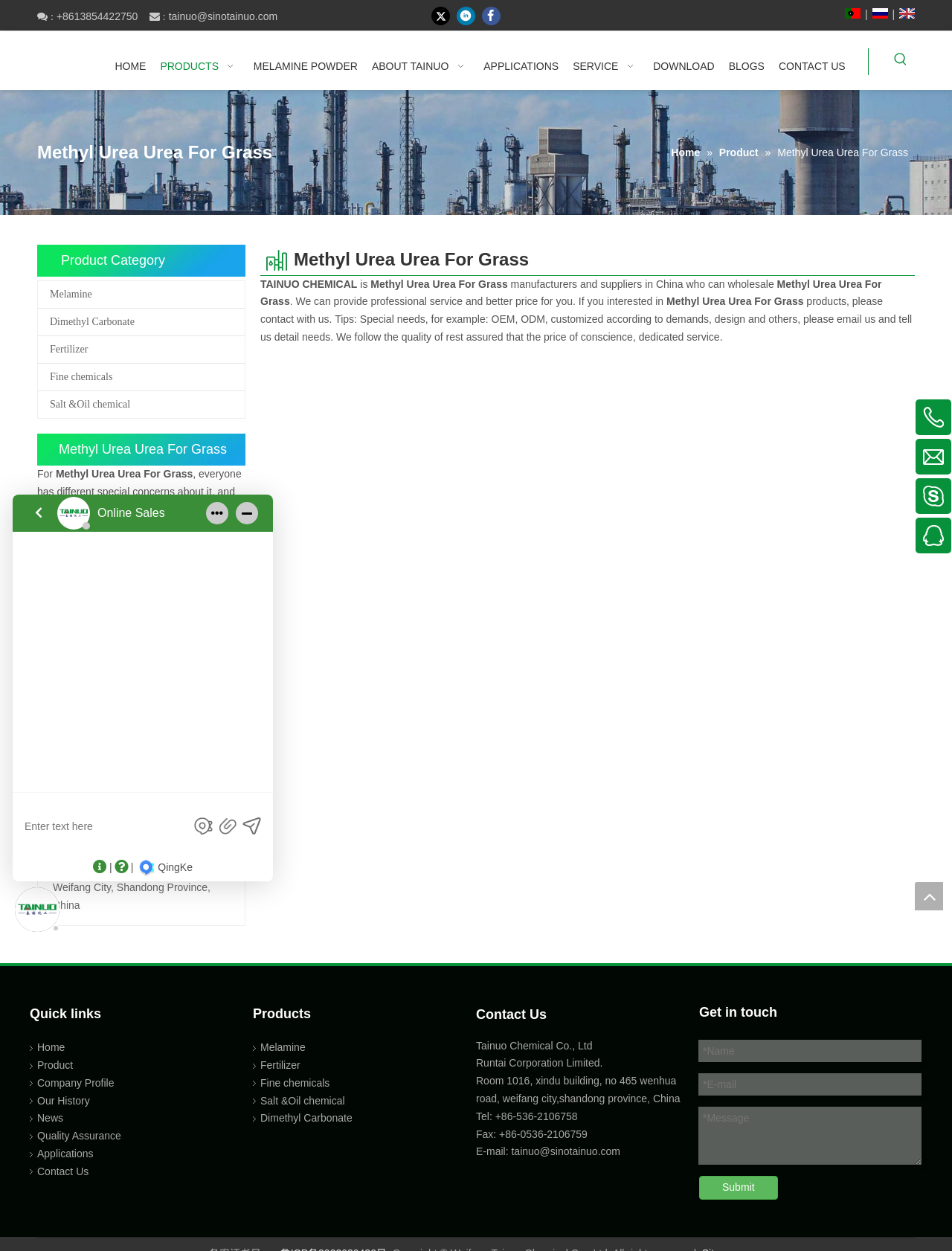Based on the description "Contact Us", find the bounding box of the specified UI element.

[0.818, 0.037, 0.888, 0.068]